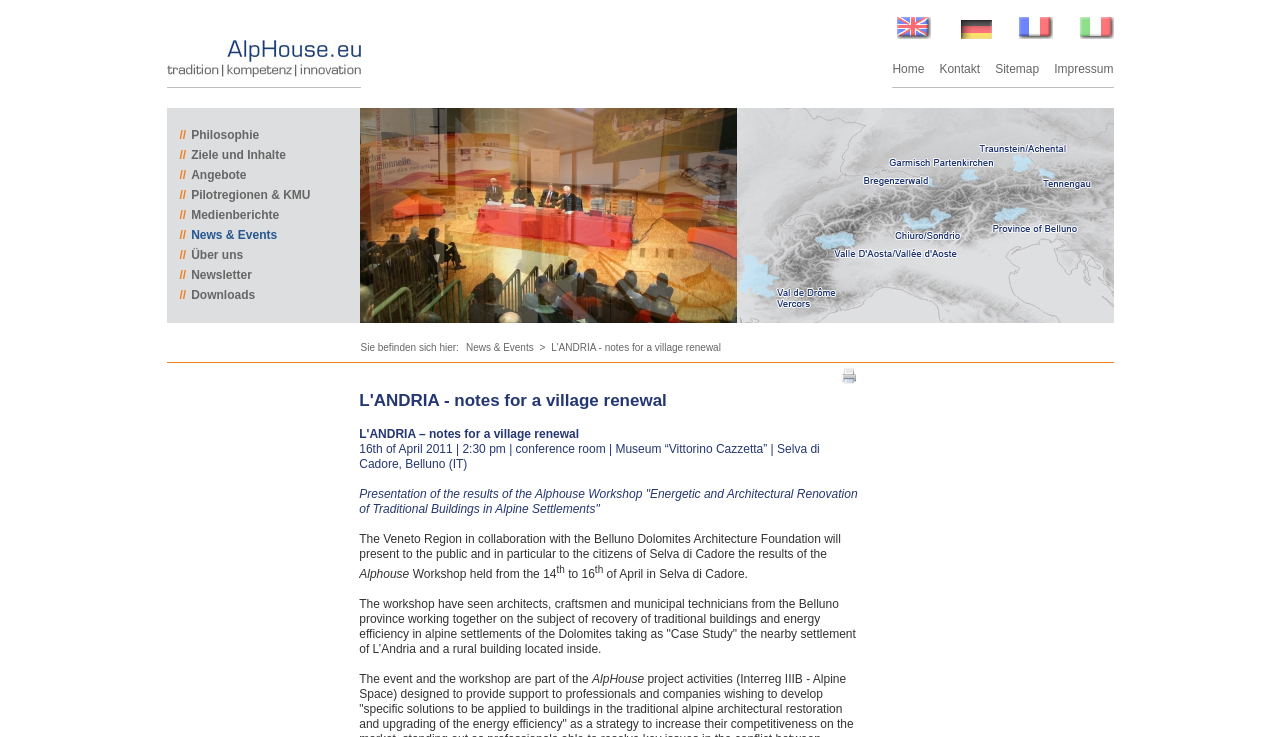Identify the bounding box coordinates for the element you need to click to achieve the following task: "Go to Home". The coordinates must be four float values ranging from 0 to 1, formatted as [left, top, right, bottom].

[0.697, 0.084, 0.722, 0.103]